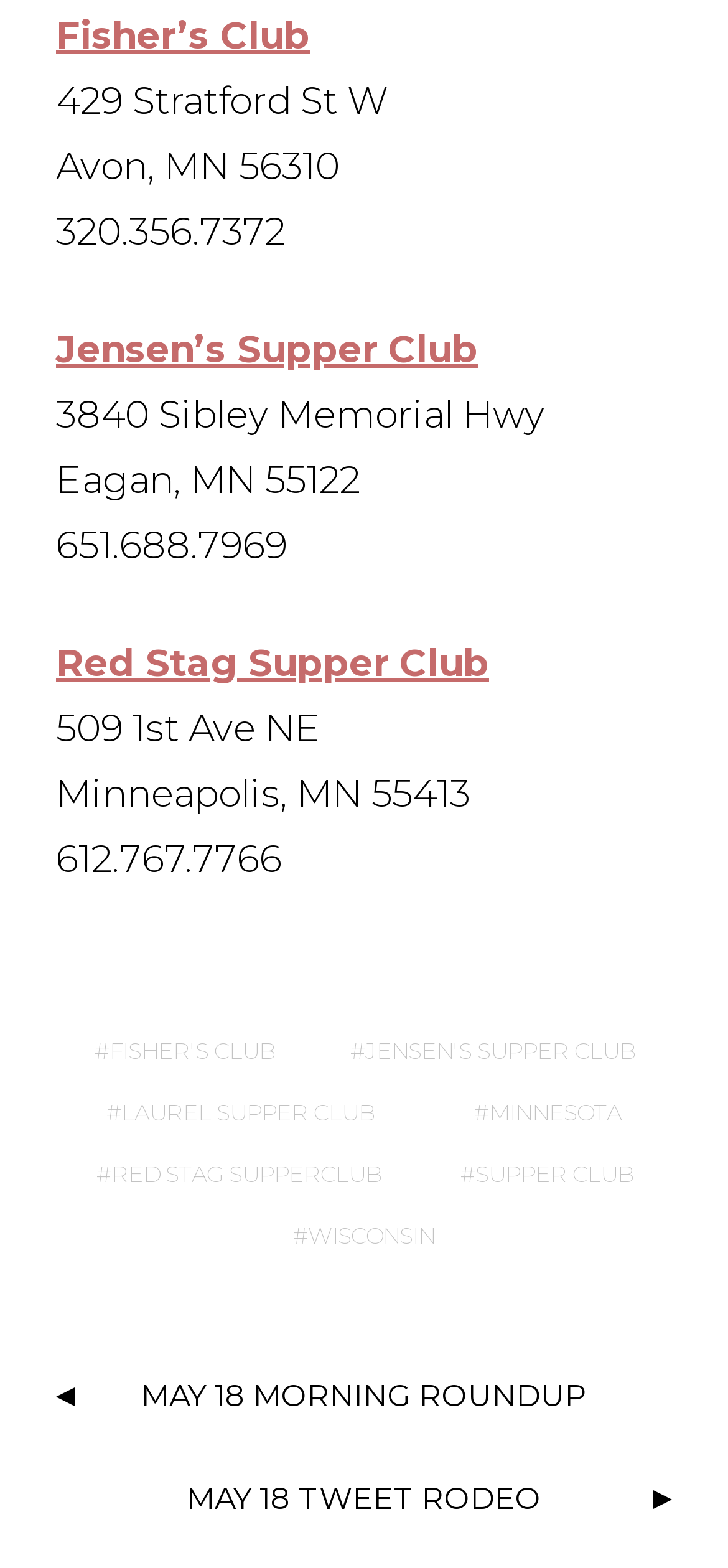Please specify the bounding box coordinates of the clickable region to carry out the following instruction: "check Red Stag Supper Club". The coordinates should be four float numbers between 0 and 1, in the format [left, top, right, bottom].

[0.077, 0.408, 0.672, 0.437]